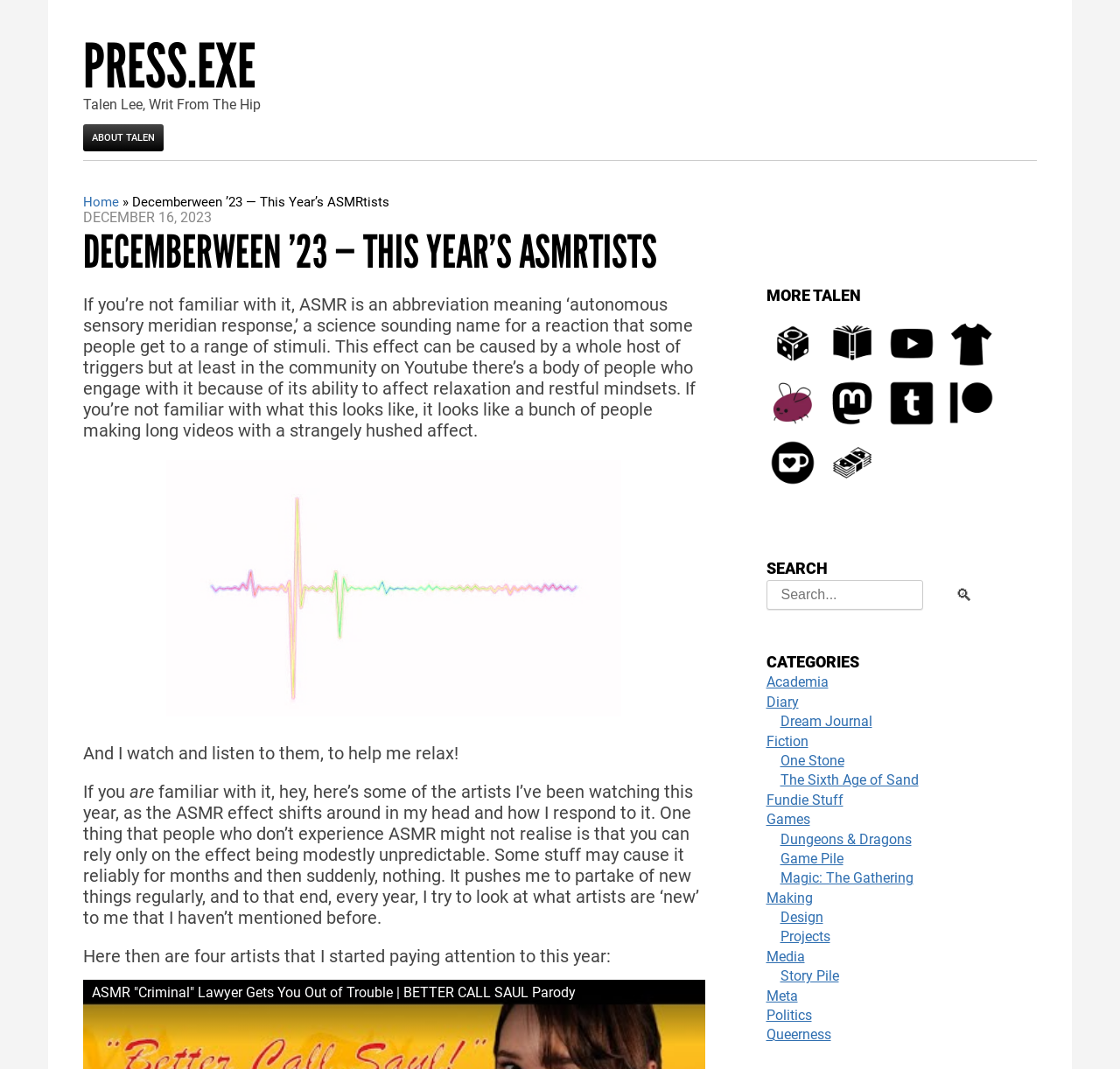Please identify the bounding box coordinates of the element I should click to complete this instruction: 'Search for something'. The coordinates should be given as four float numbers between 0 and 1, like this: [left, top, right, bottom].

[0.684, 0.542, 0.922, 0.571]